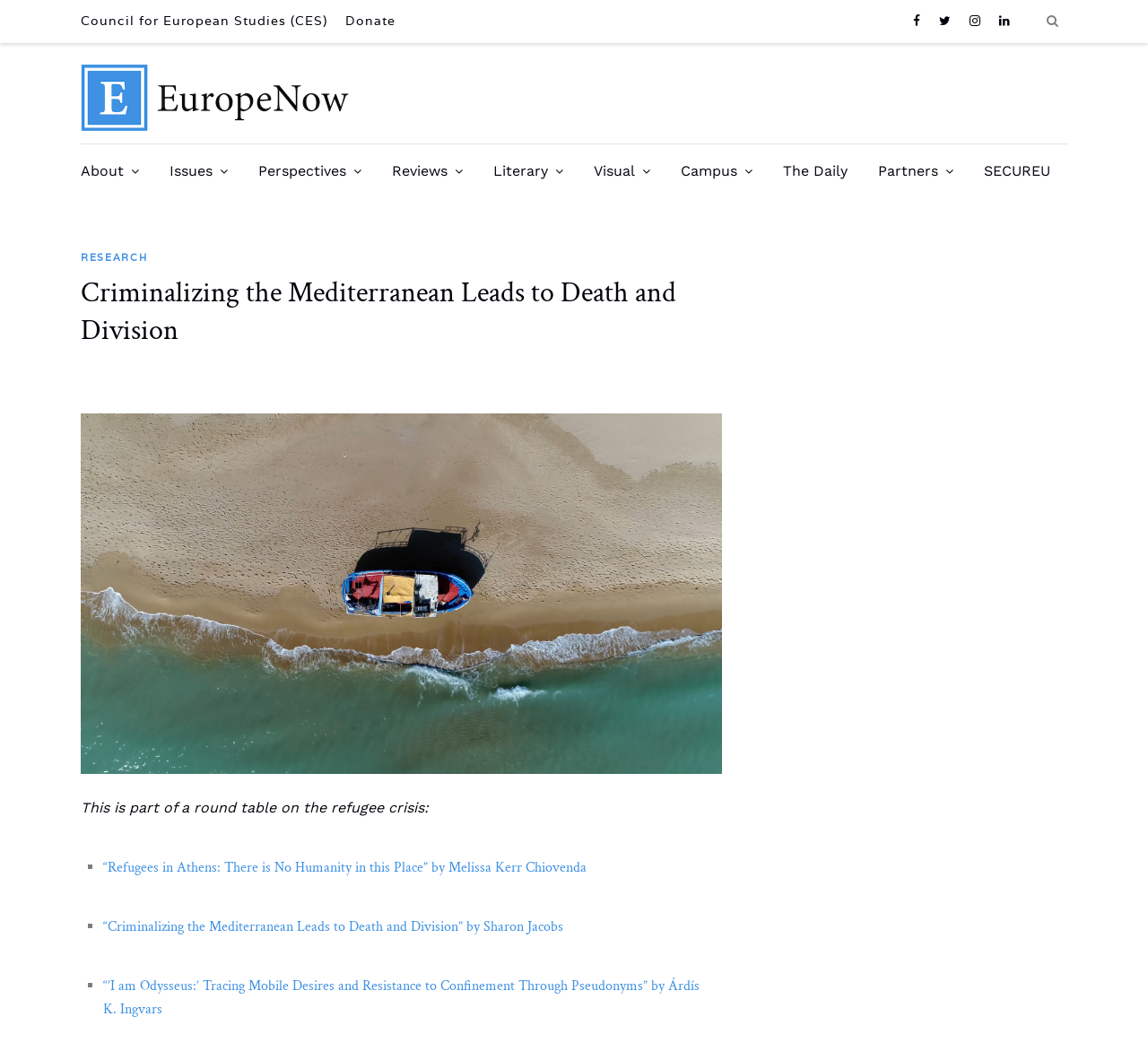Please extract the primary headline from the webpage.

Criminalizing the Mediterranean Leads to Death and Division